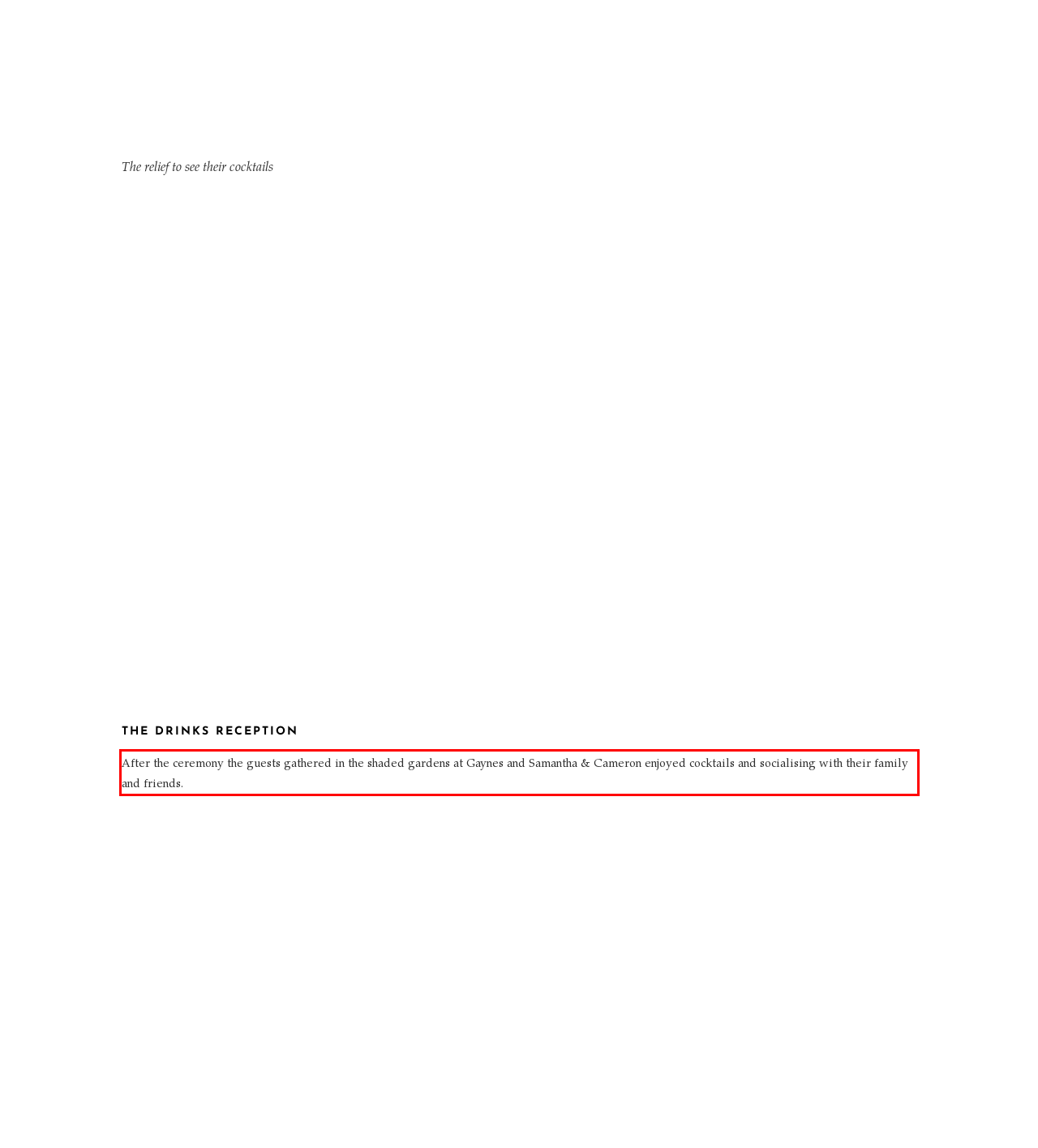With the given screenshot of a webpage, locate the red rectangle bounding box and extract the text content using OCR.

After the ceremony the guests gathered in the shaded gardens at Gaynes and Samantha & Cameron enjoyed cocktails and socialising with their family and friends.